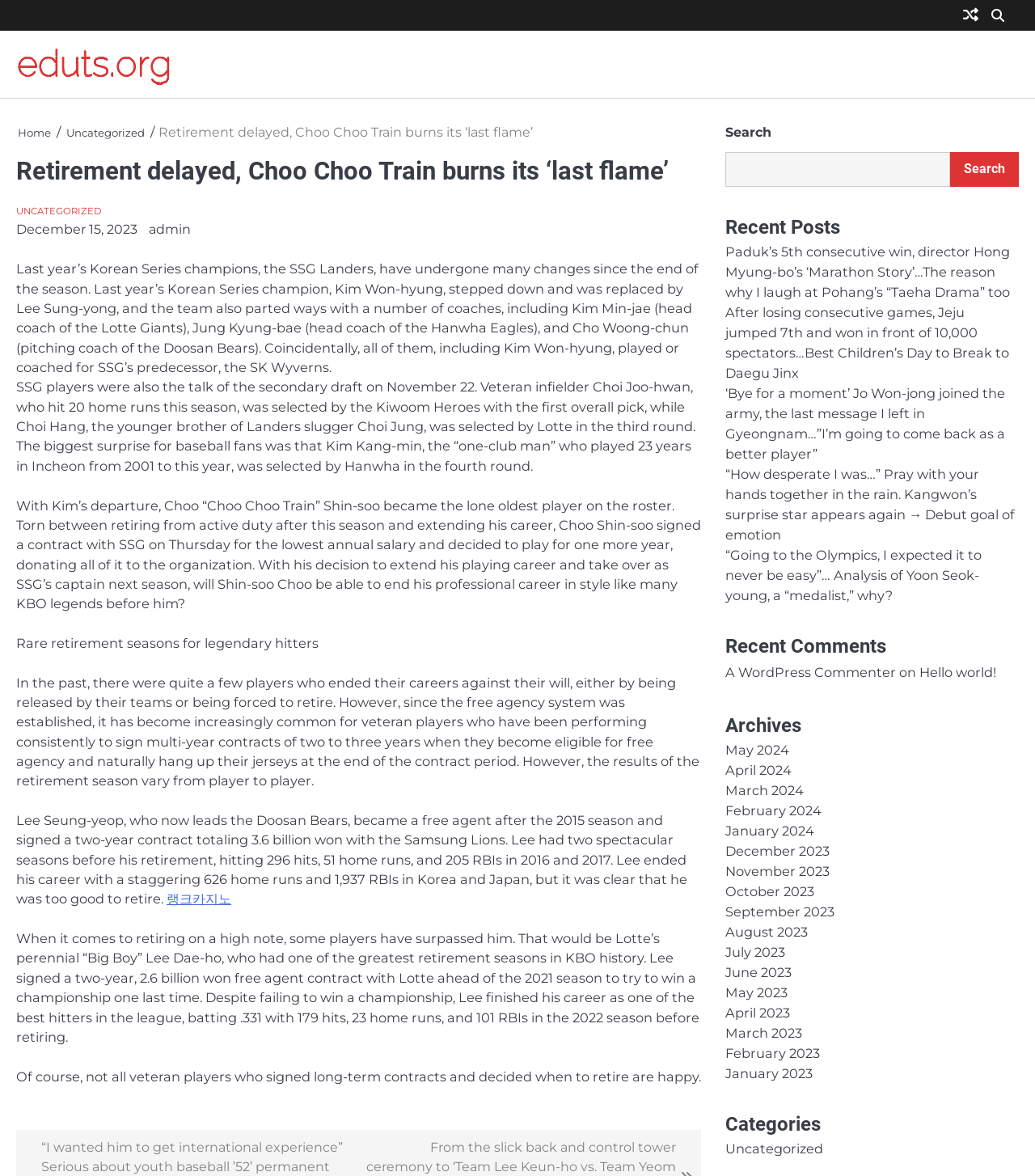How many home runs did Choi Joo-hwan hit this season?
Using the image as a reference, give an elaborate response to the question.

The article states that Choi Joo-hwan, a veteran infielder, hit 20 home runs this season, which is mentioned as a notable achievement.